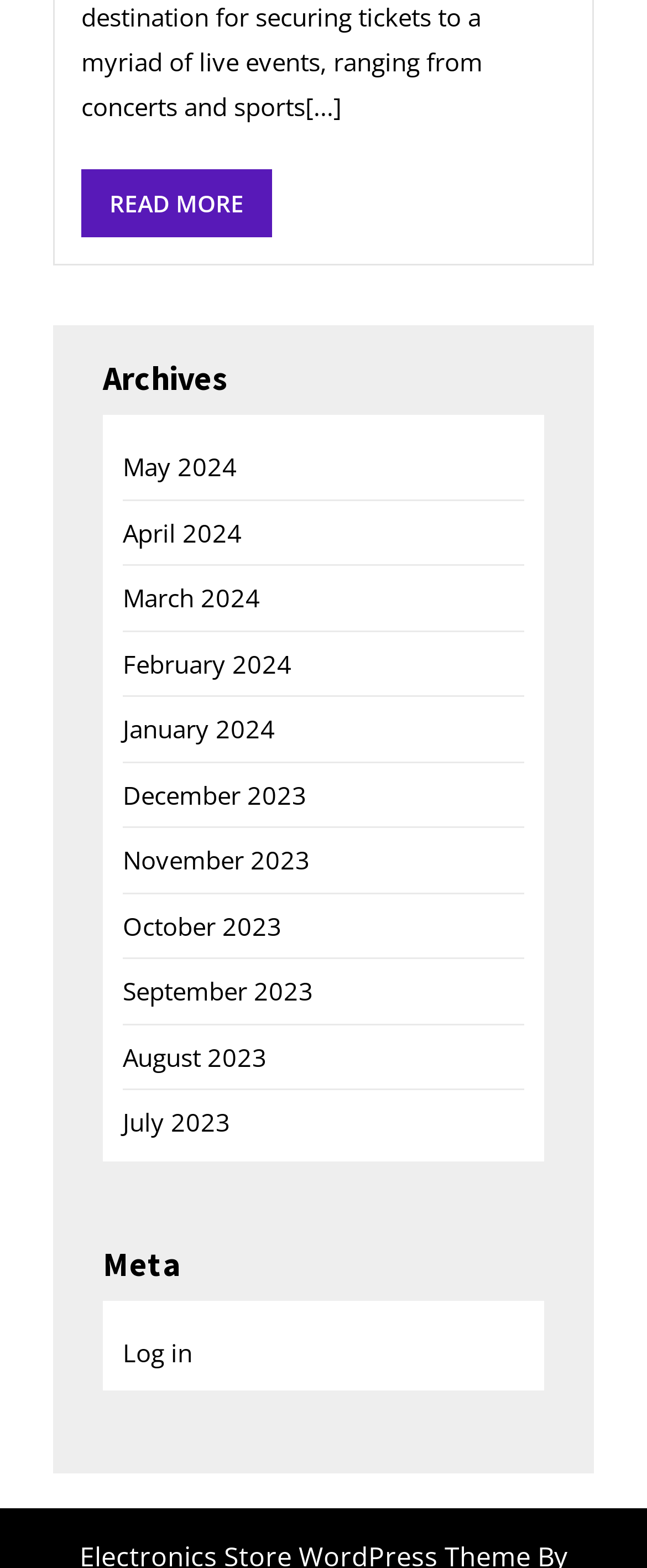Determine the bounding box coordinates for the clickable element to execute this instruction: "Read more about the current article". Provide the coordinates as four float numbers between 0 and 1, i.e., [left, top, right, bottom].

[0.126, 0.108, 0.421, 0.151]